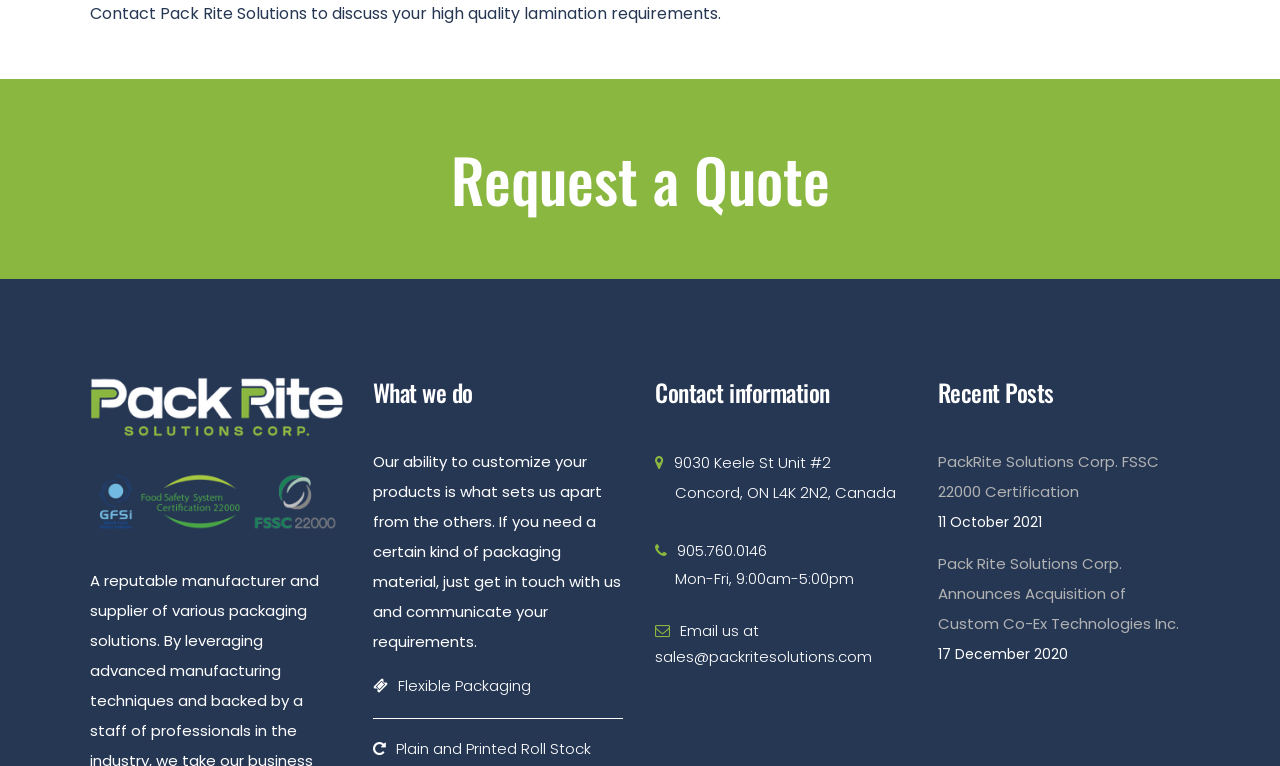Please determine the bounding box coordinates of the area that needs to be clicked to complete this task: 'Email sales'. The coordinates must be four float numbers between 0 and 1, formatted as [left, top, right, bottom].

[0.512, 0.807, 0.681, 0.875]